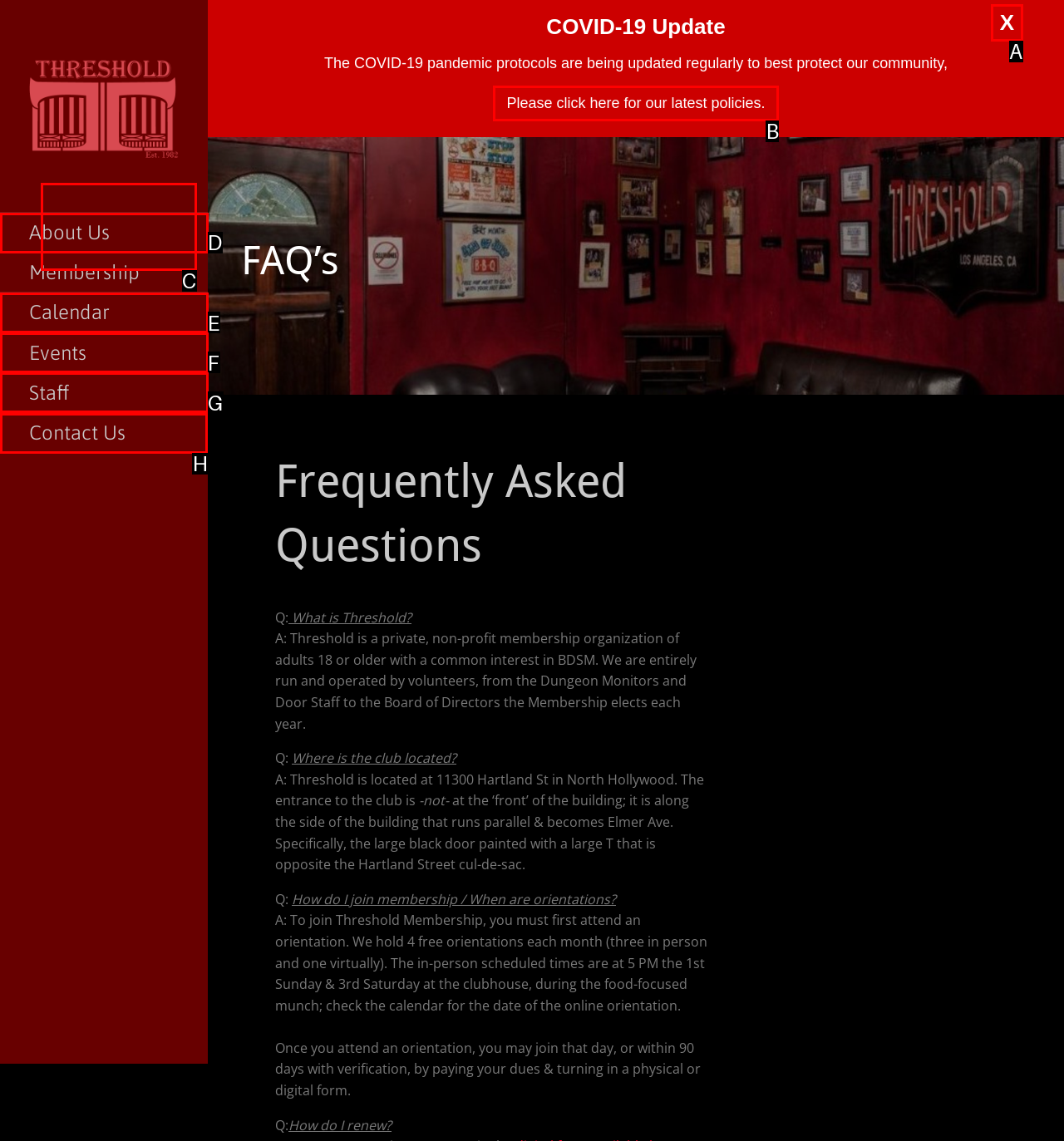Tell me which one HTML element I should click to complete the following task: Click the 'Home' link Answer with the option's letter from the given choices directly.

None